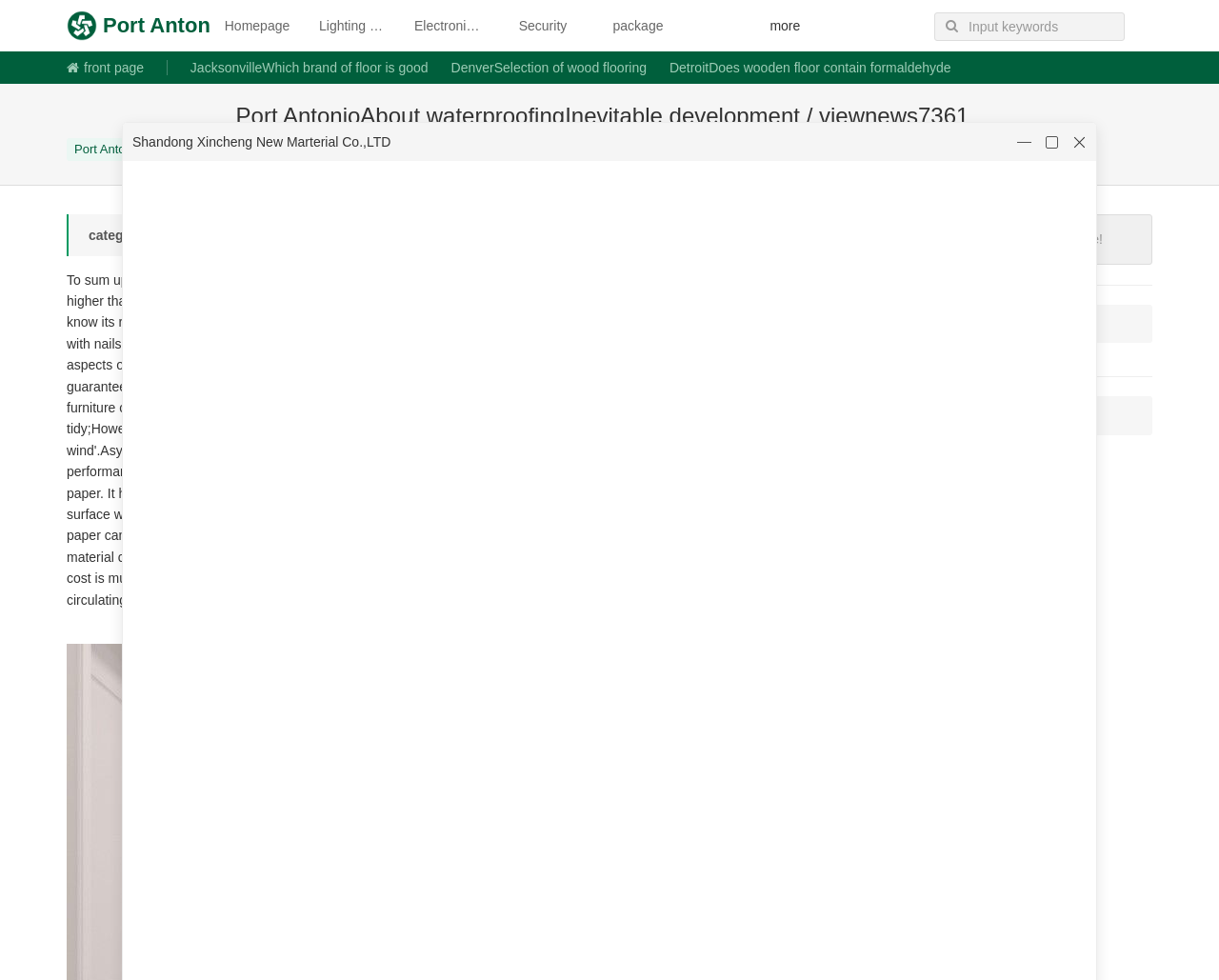What is the main topic of this webpage?
Could you answer the question with a detailed and thorough explanation?

Based on the webpage structure and content, I can see that the main topic is related to waterproofing, as there are many links and headings mentioning waterproofing and related concepts.